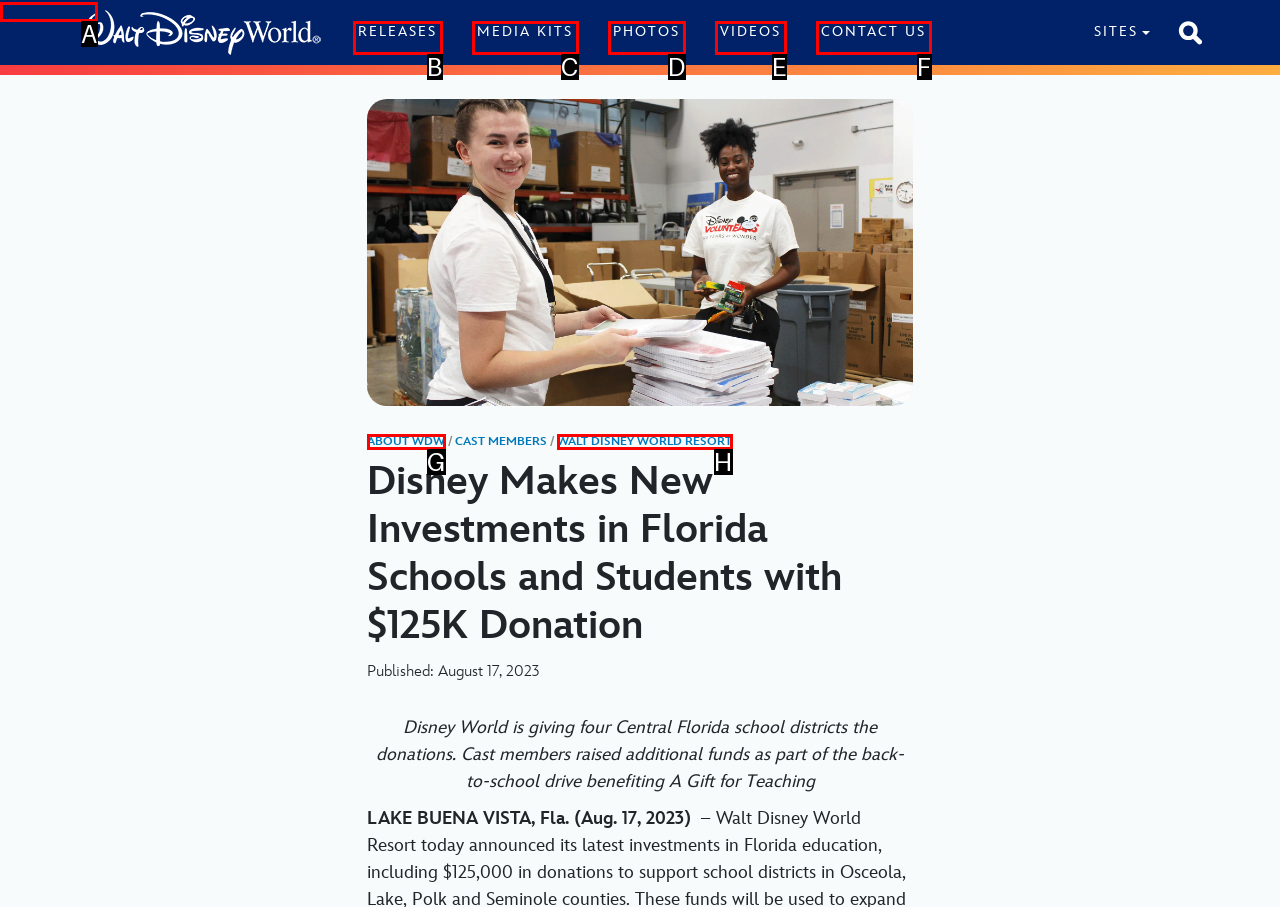Select the option that aligns with the description: About WDW
Respond with the letter of the correct choice from the given options.

G